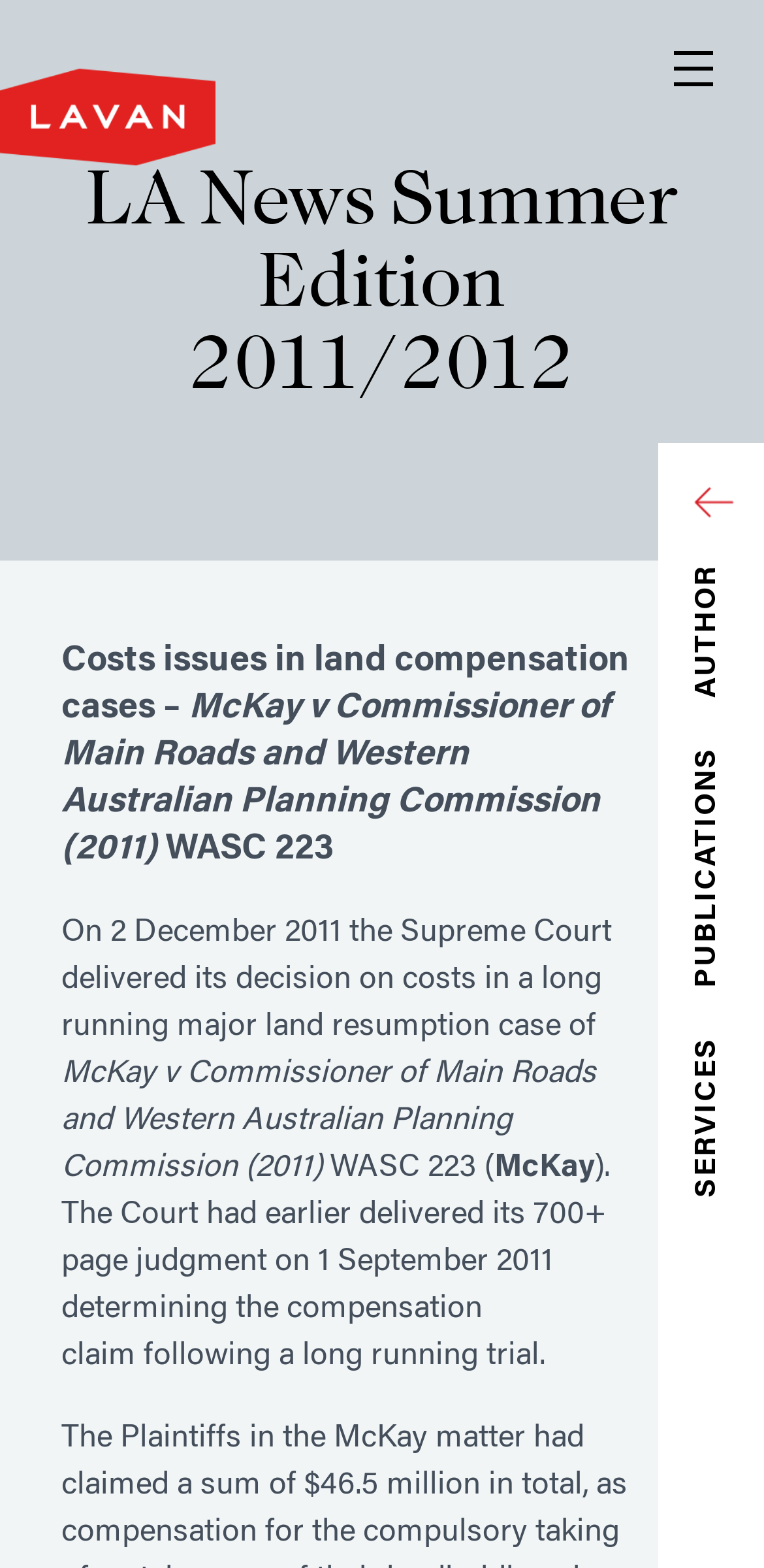Please provide the main heading of the webpage content.

LA News Summer Edition 2011/2012